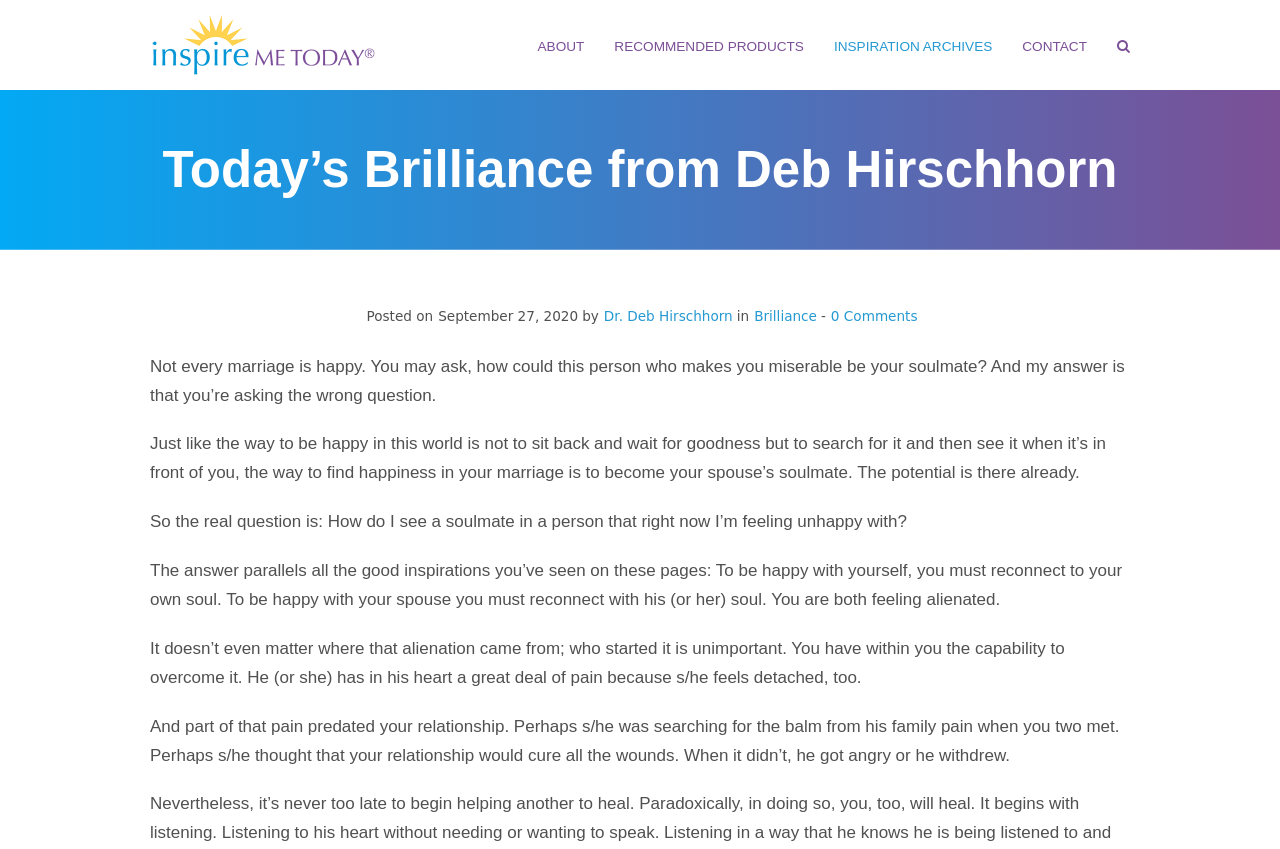Can you find the bounding box coordinates for the UI element given this description: "Dr. Deb Hirschhorn"? Provide the coordinates as four float numbers between 0 and 1: [left, top, right, bottom].

[0.472, 0.356, 0.572, 0.387]